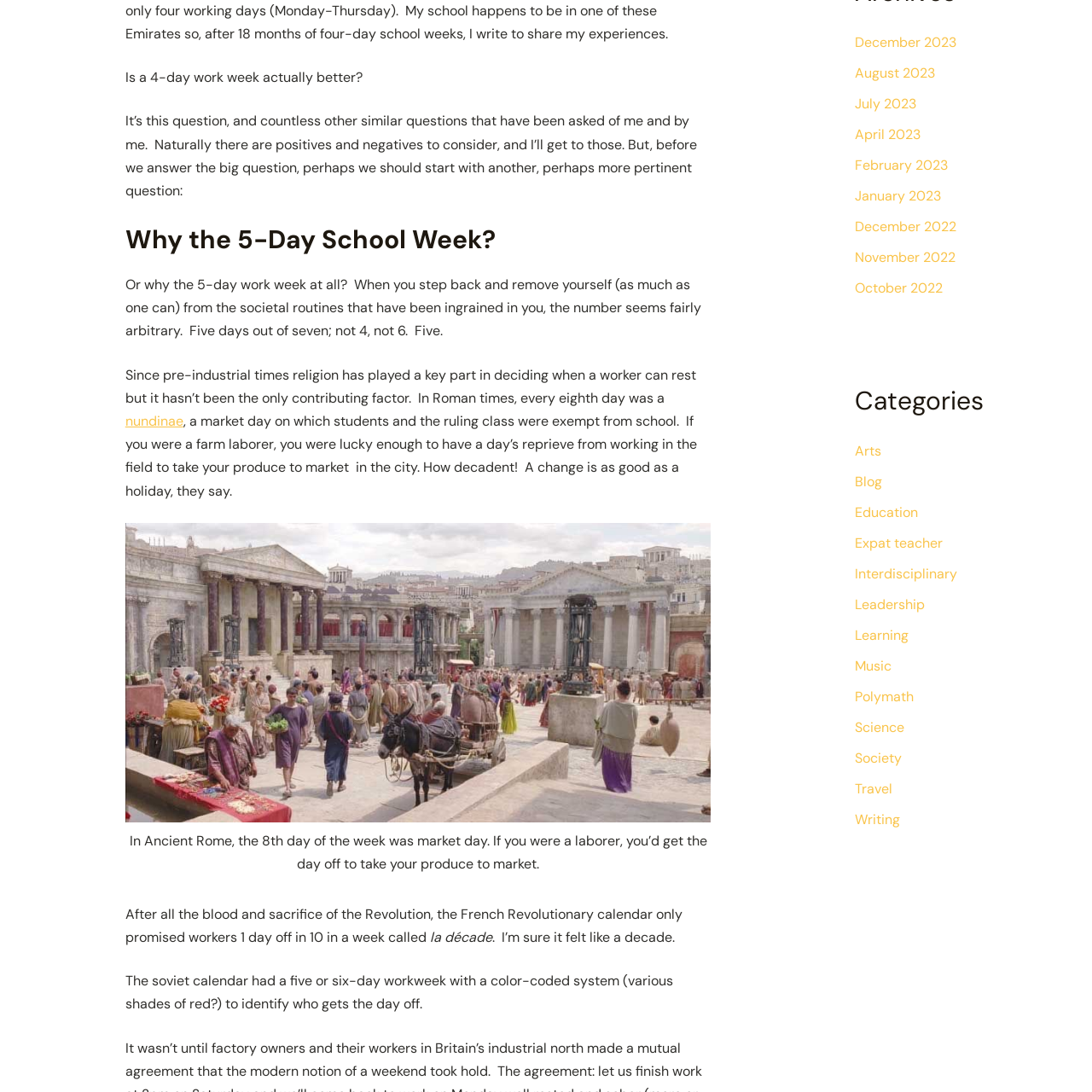Find the bounding box coordinates of the area that needs to be clicked in order to achieve the following instruction: "View the 'Ancient Roman Market Painting' image". The coordinates should be specified as four float numbers between 0 and 1, i.e., [left, top, right, bottom].

[0.115, 0.479, 0.651, 0.753]